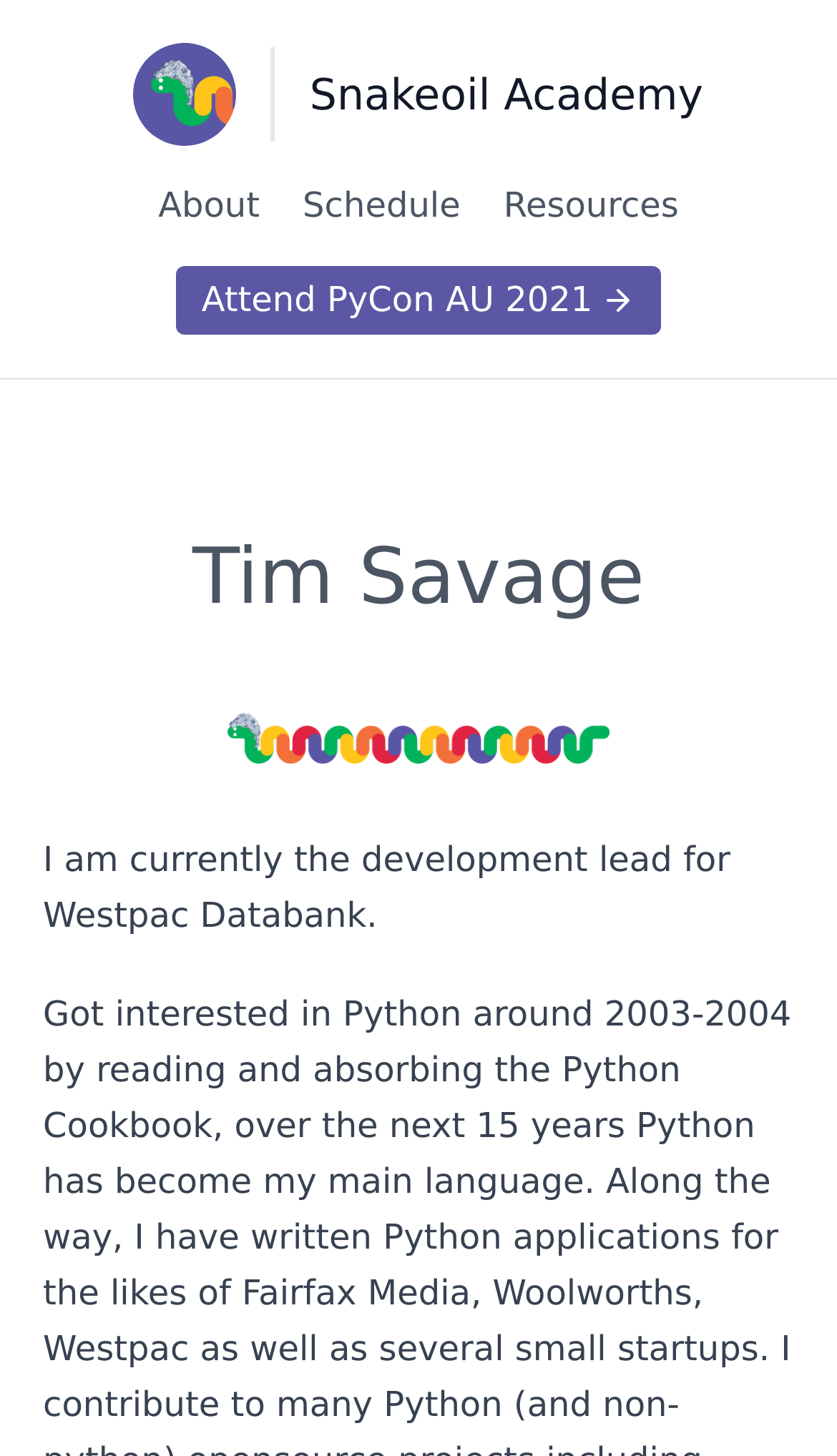Extract the bounding box coordinates for the described element: "Attend PyCon AU 2021". The coordinates should be represented as four float numbers between 0 and 1: [left, top, right, bottom].

[0.21, 0.183, 0.79, 0.23]